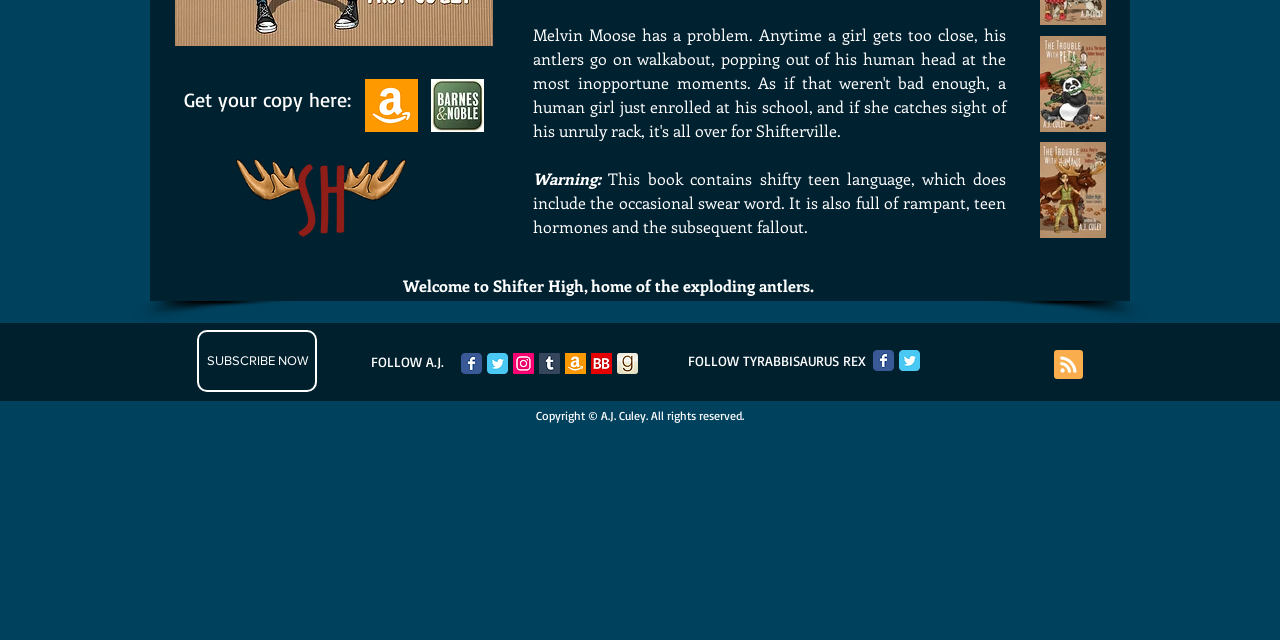Given the webpage screenshot and the description, determine the bounding box coordinates (top-left x, top-left y, bottom-right x, bottom-right y) that define the location of the UI element matching this description: aria-label="Facebook Classic"

[0.682, 0.547, 0.698, 0.58]